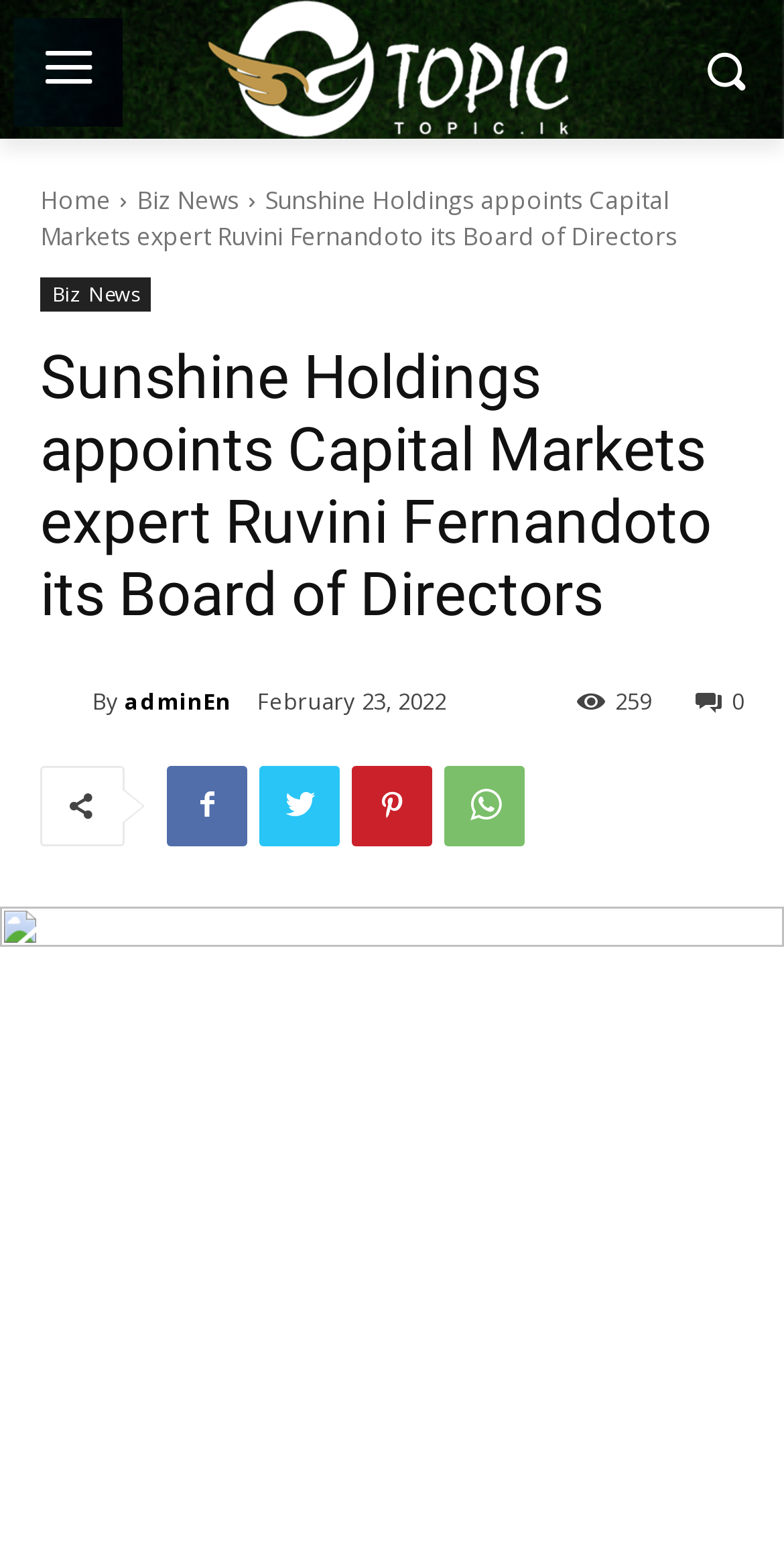Pinpoint the bounding box coordinates of the area that must be clicked to complete this instruction: "View adminEn profile".

[0.051, 0.435, 0.118, 0.46]